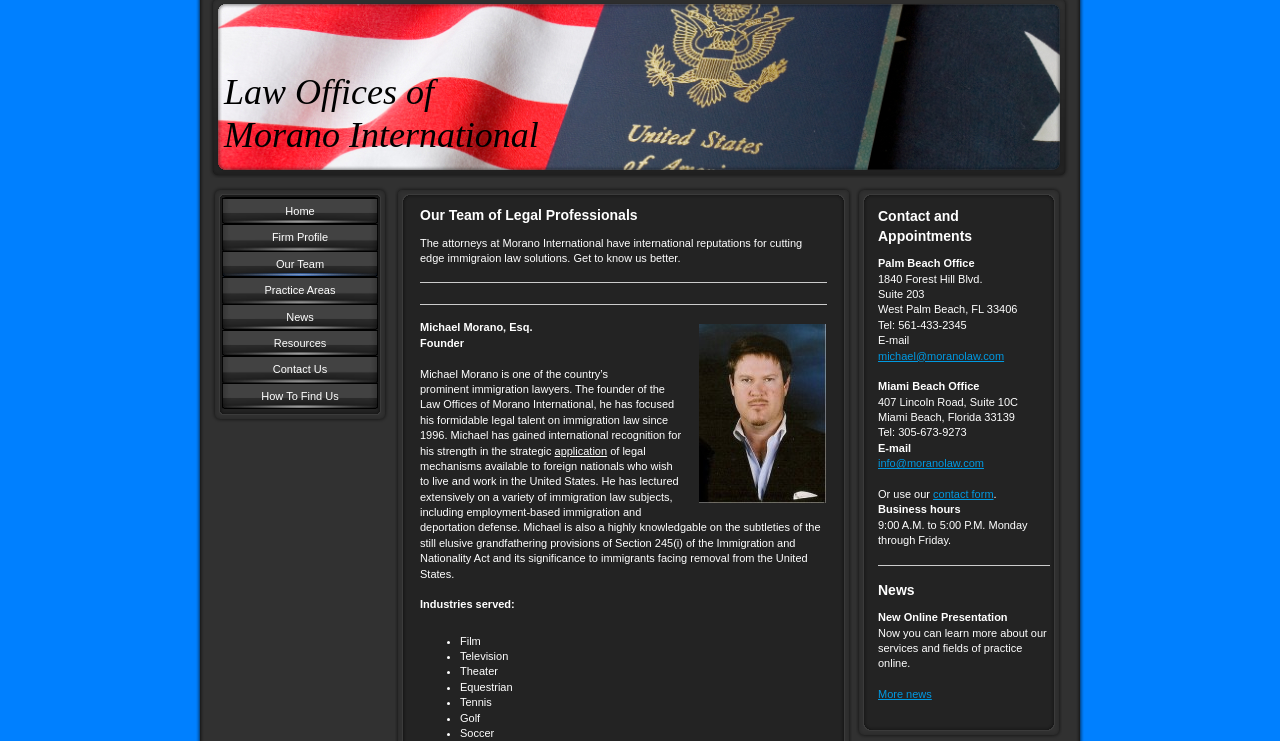Determine the bounding box coordinates for the clickable element required to fulfill the instruction: "View the item details". Provide the coordinates as four float numbers between 0 and 1, i.e., [left, top, right, bottom].

None